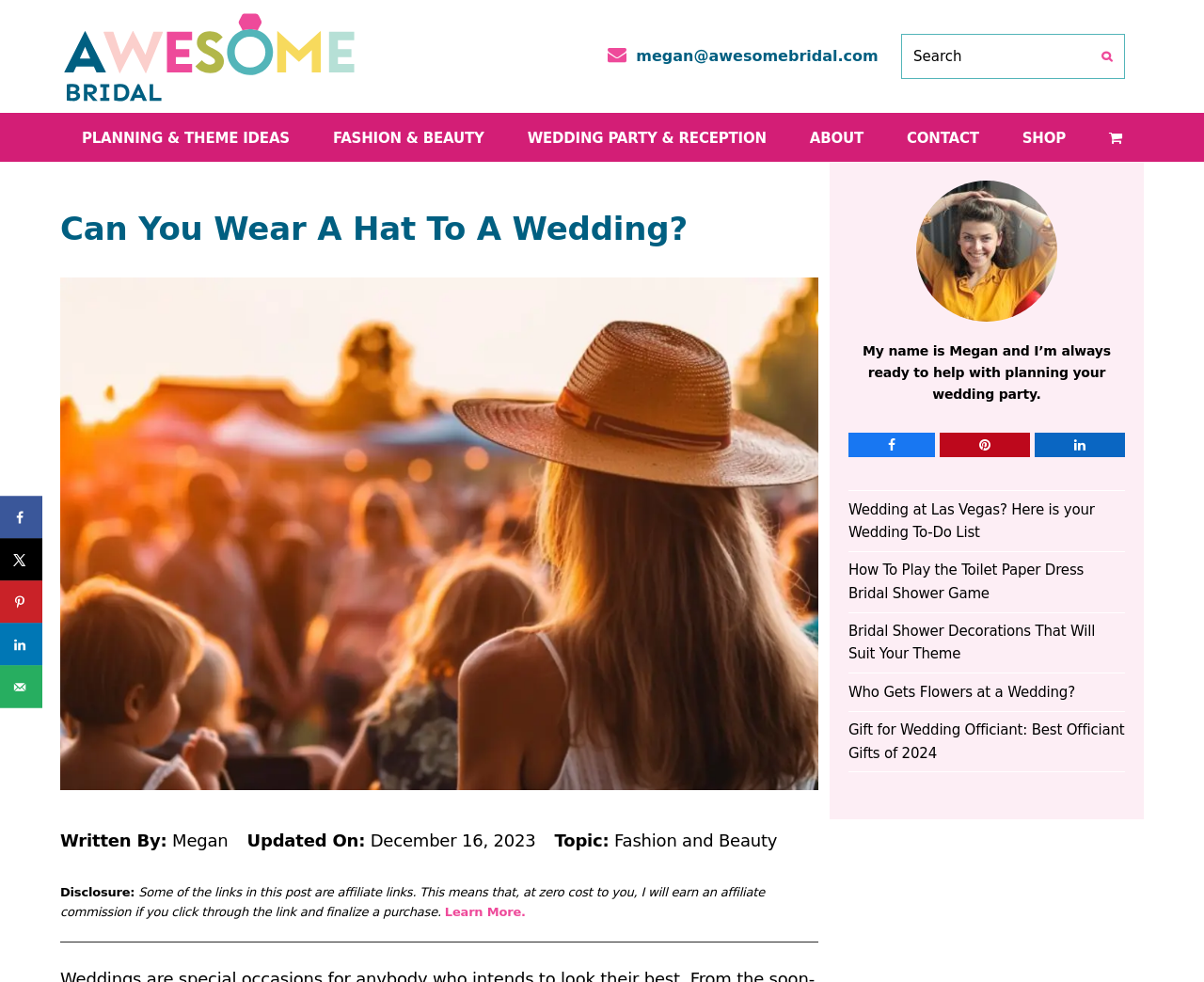Please find the bounding box coordinates for the clickable element needed to perform this instruction: "View Megan's profile".

[0.143, 0.845, 0.189, 0.866]